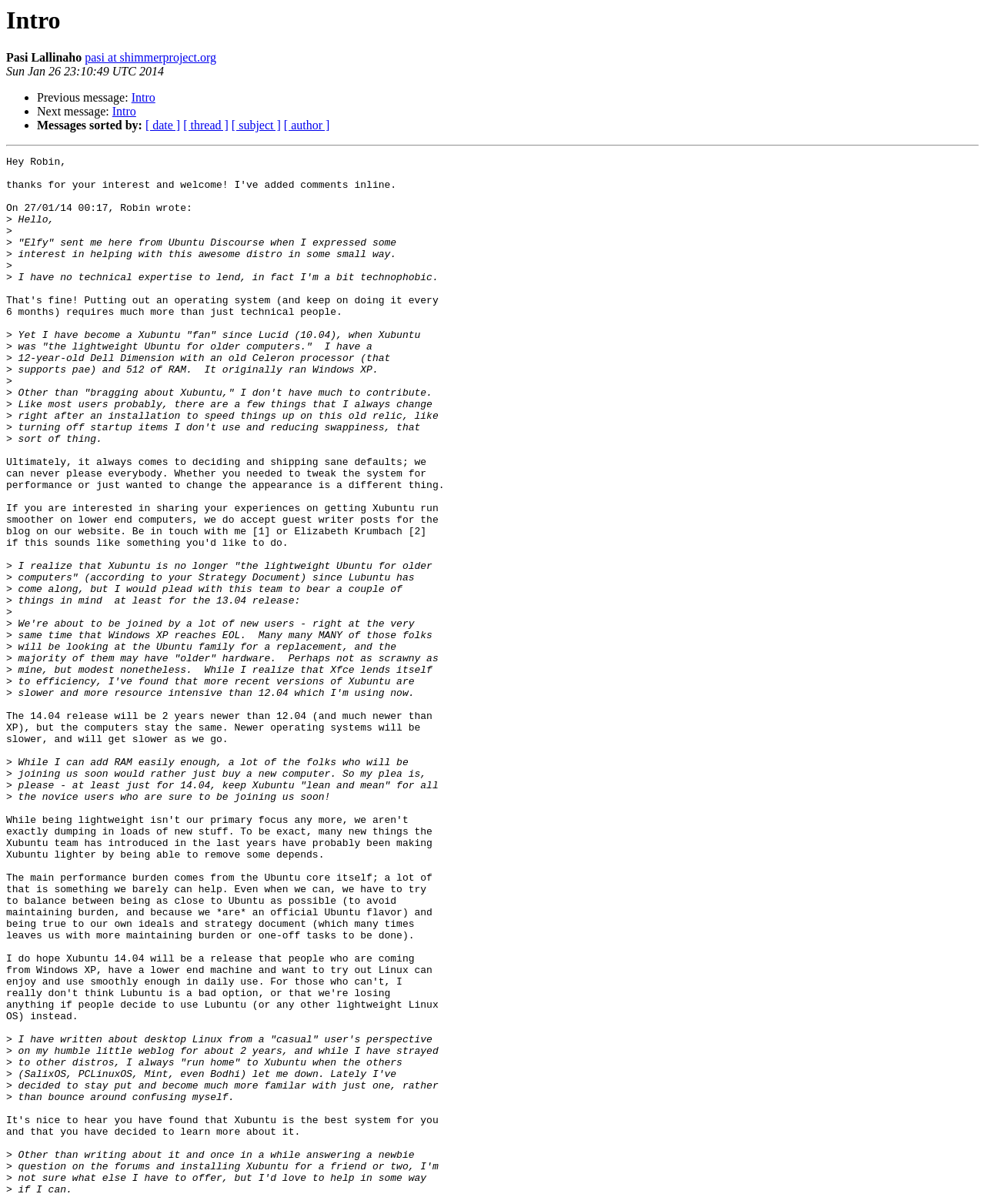What is the user's request to the Xubuntu team?
Give a single word or phrase as your answer by examining the image.

Keep Xubuntu lean and mean for novice users